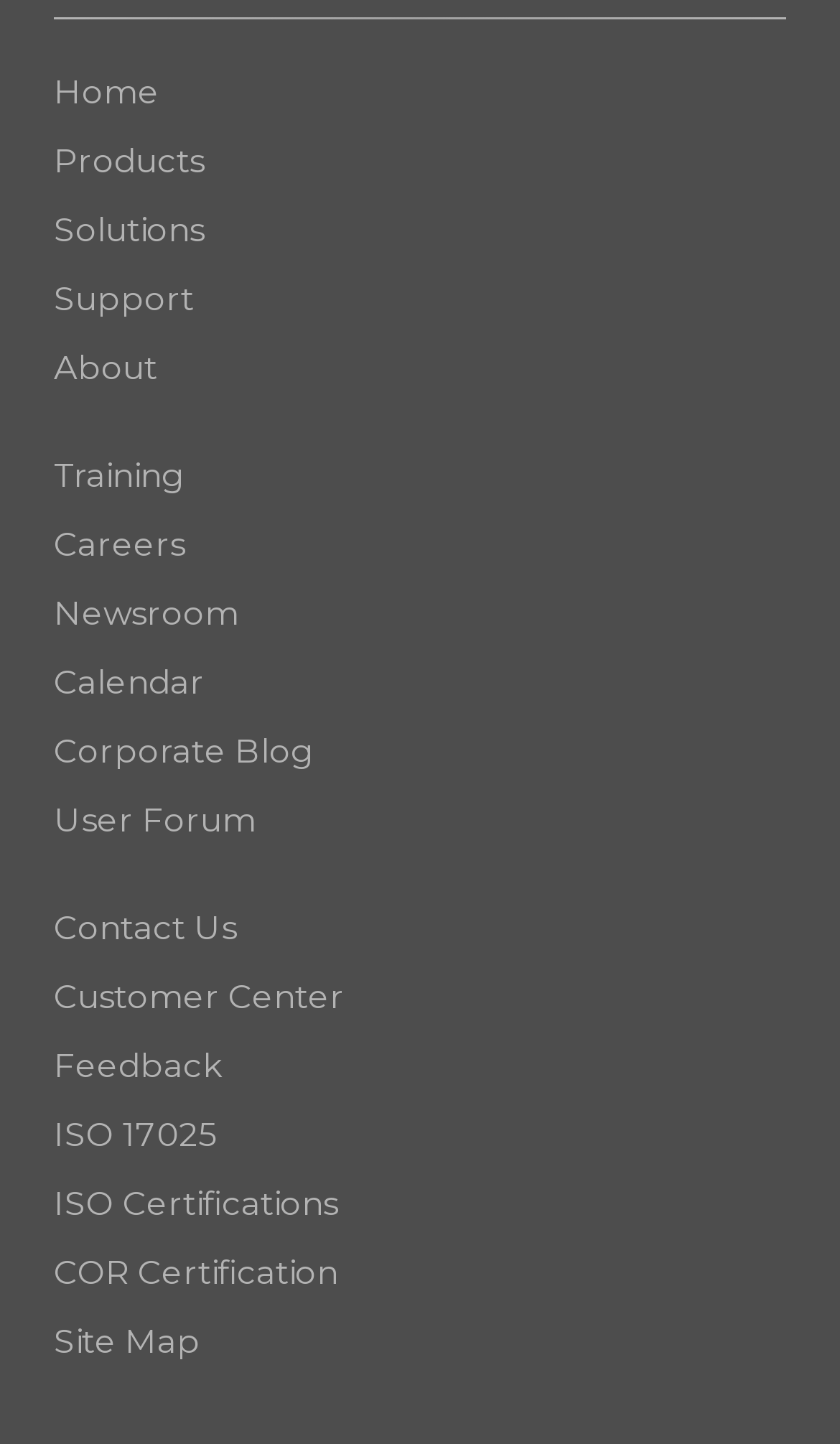How many links are related to certifications?
Give a one-word or short phrase answer based on the image.

3